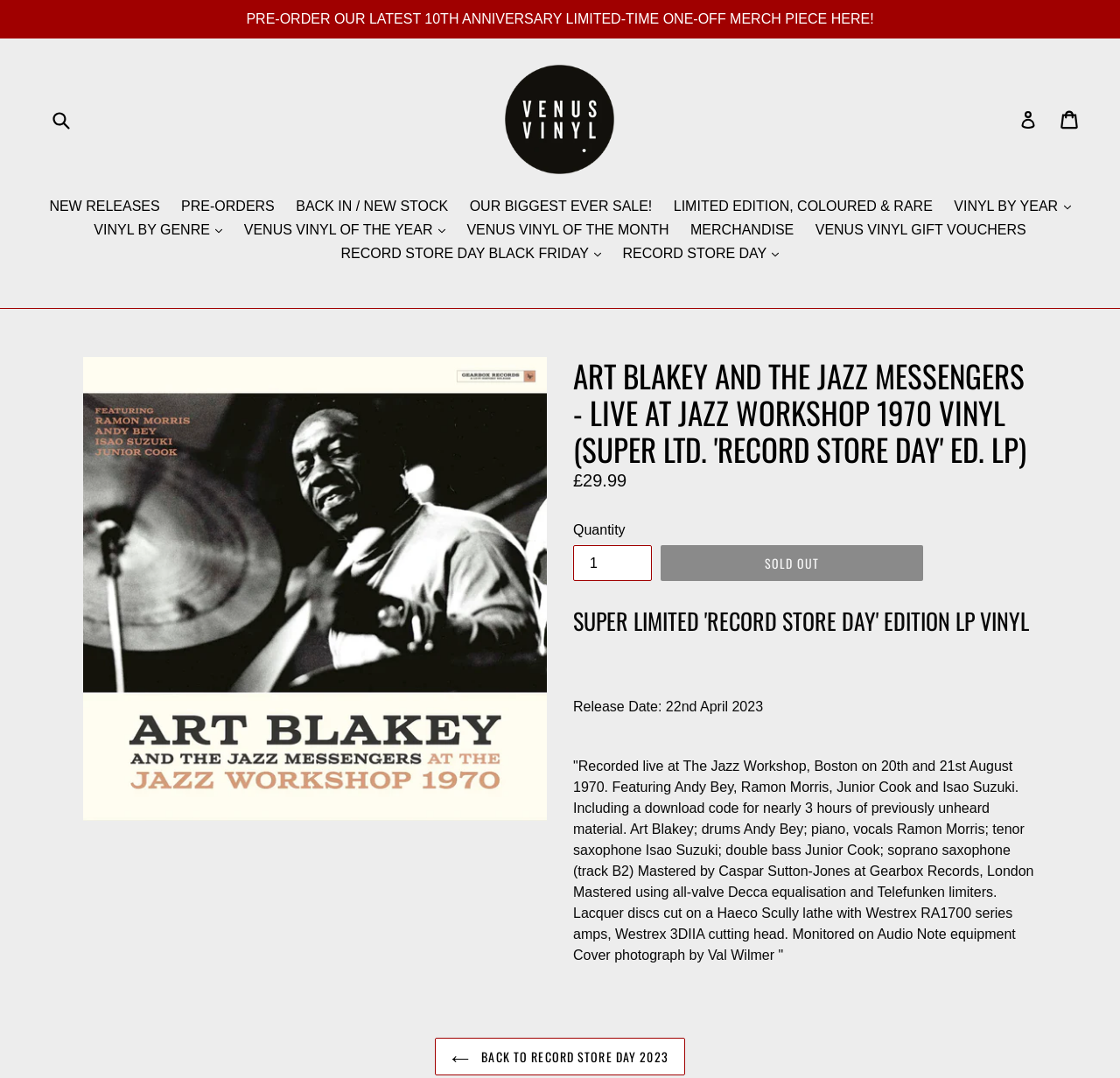What is the name of the drummer on the album?
Please give a detailed answer to the question using the information shown in the image.

I found the name of the drummer by reading the text that lists the musicians on the album, which includes 'Art Blakey; drums'.